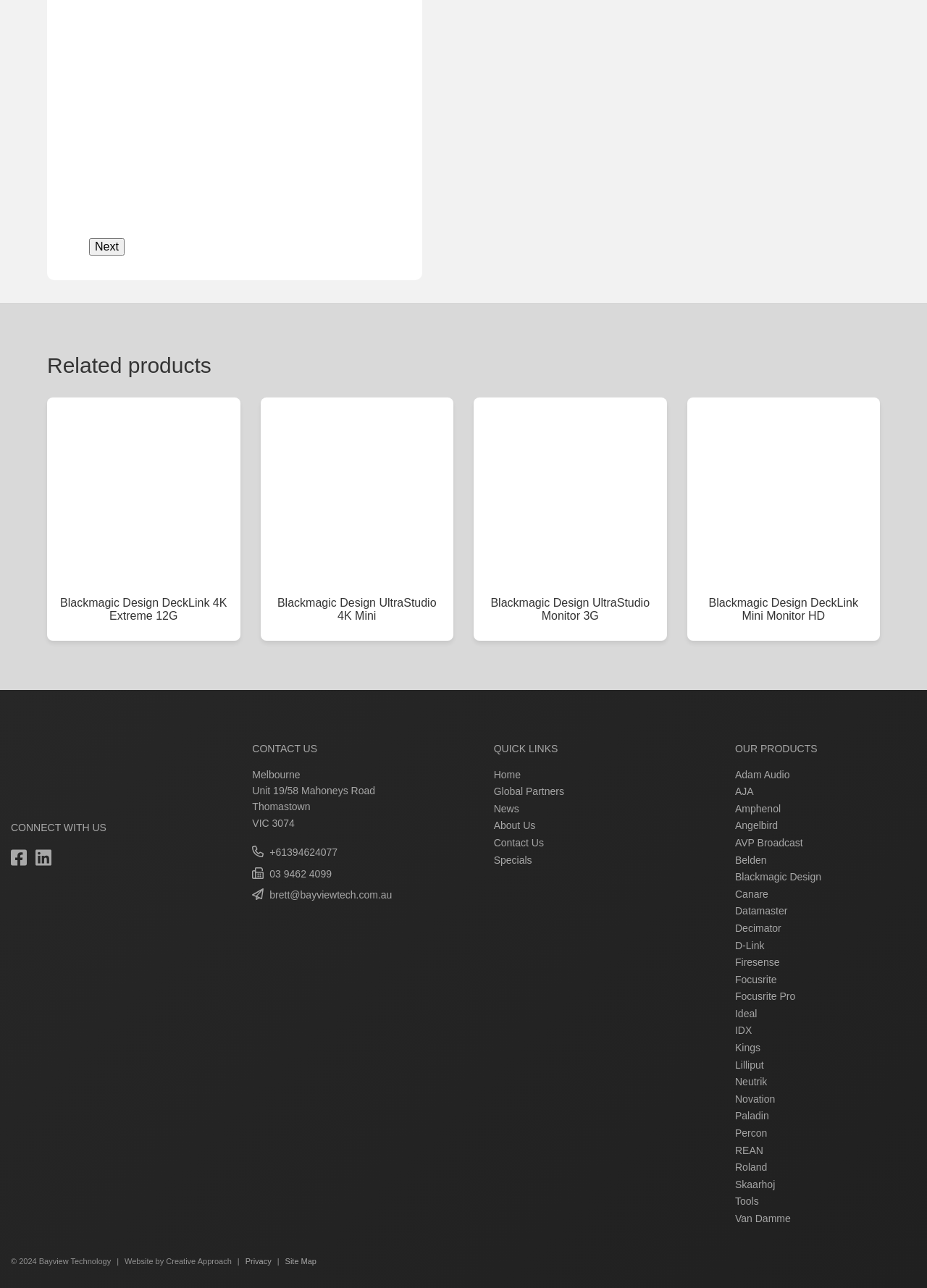What is the phone number mentioned in the 'CONTACT US' section?
Please use the image to provide a one-word or short phrase answer.

+61394624077